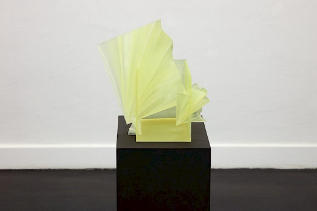What theme does the artwork explore?
Look at the image and respond to the question as thoroughly as possible.

According to the caption, the artwork is part of a series by Michael Reisch that explores 'themes of perception and transformation through materiality', indicating that the artwork itself explores these themes.